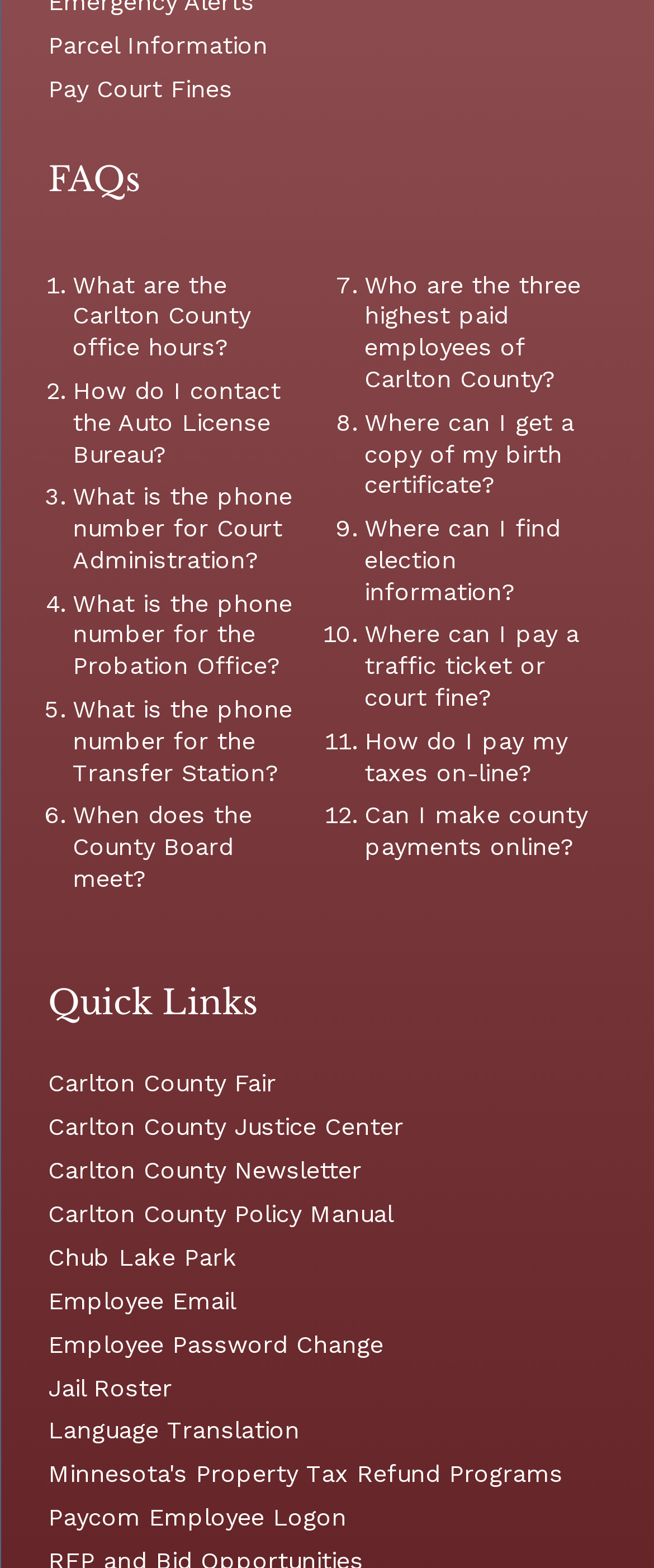Given the element description: "Zoom", predict the bounding box coordinates of the UI element it refers to, using four float numbers between 0 and 1, i.e., [left, top, right, bottom].

None